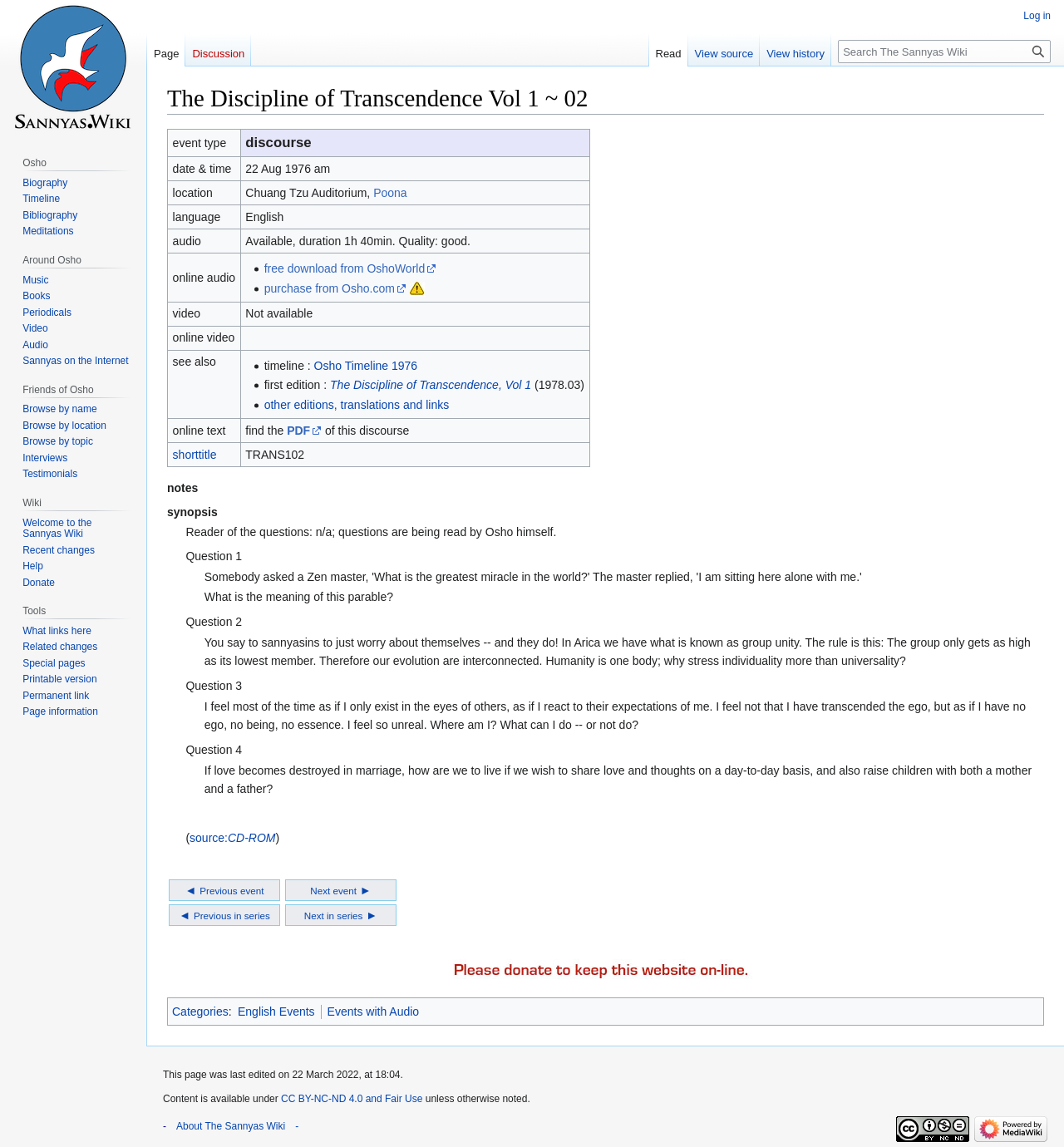Please identify the bounding box coordinates of the clickable region that I should interact with to perform the following instruction: "Download the PDF of this discourse". The coordinates should be expressed as four float numbers between 0 and 1, i.e., [left, top, right, bottom].

[0.27, 0.369, 0.302, 0.381]